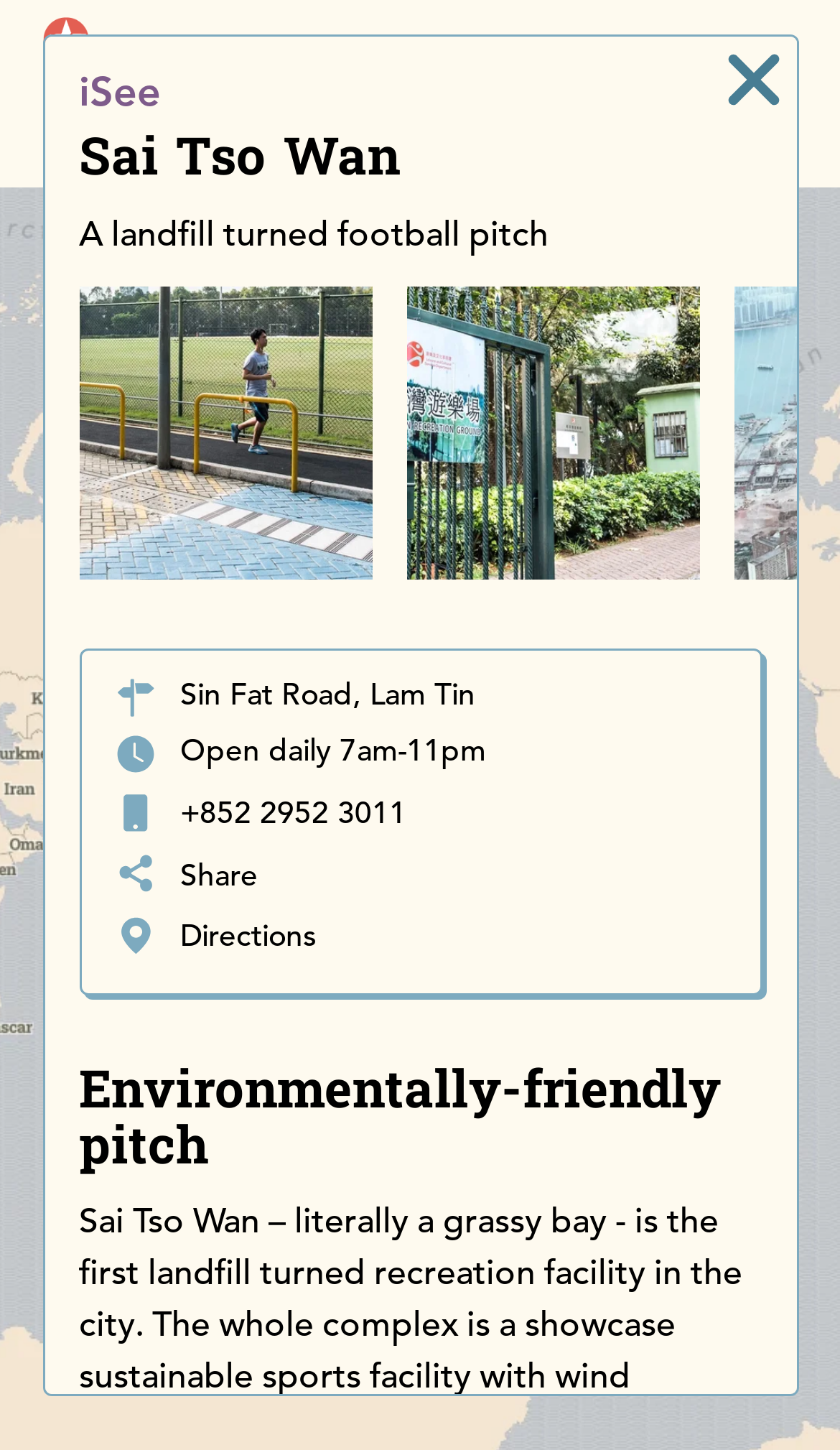Identify and provide the main heading of the webpage.

iSee
Sai Tso Wan